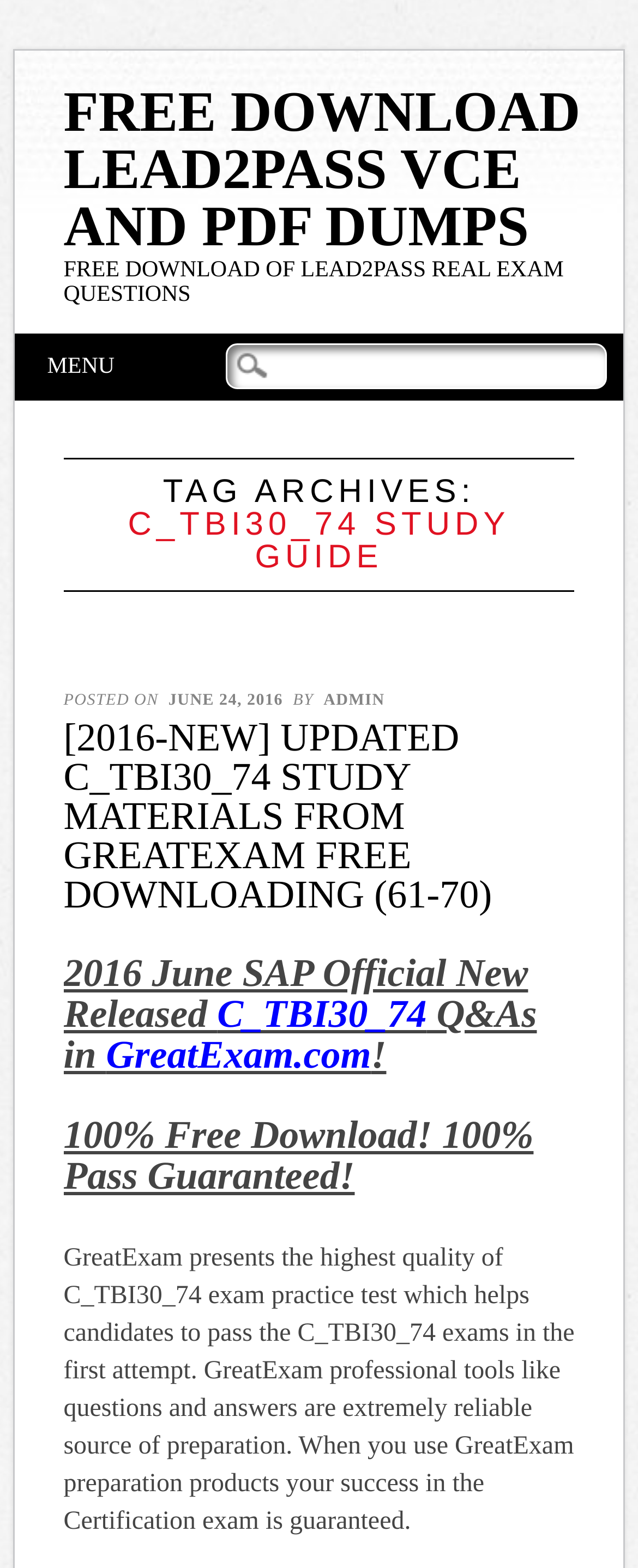What is the purpose of the study materials?
Provide a detailed and extensive answer to the question.

The purpose of the study materials can be inferred from the text 'GreatExam presents the highest quality of C_TBI30_74 exam practice test which helps candidates to pass the C_TBI30_74 exams in the first attempt.' which is located at the bottom of the webpage.